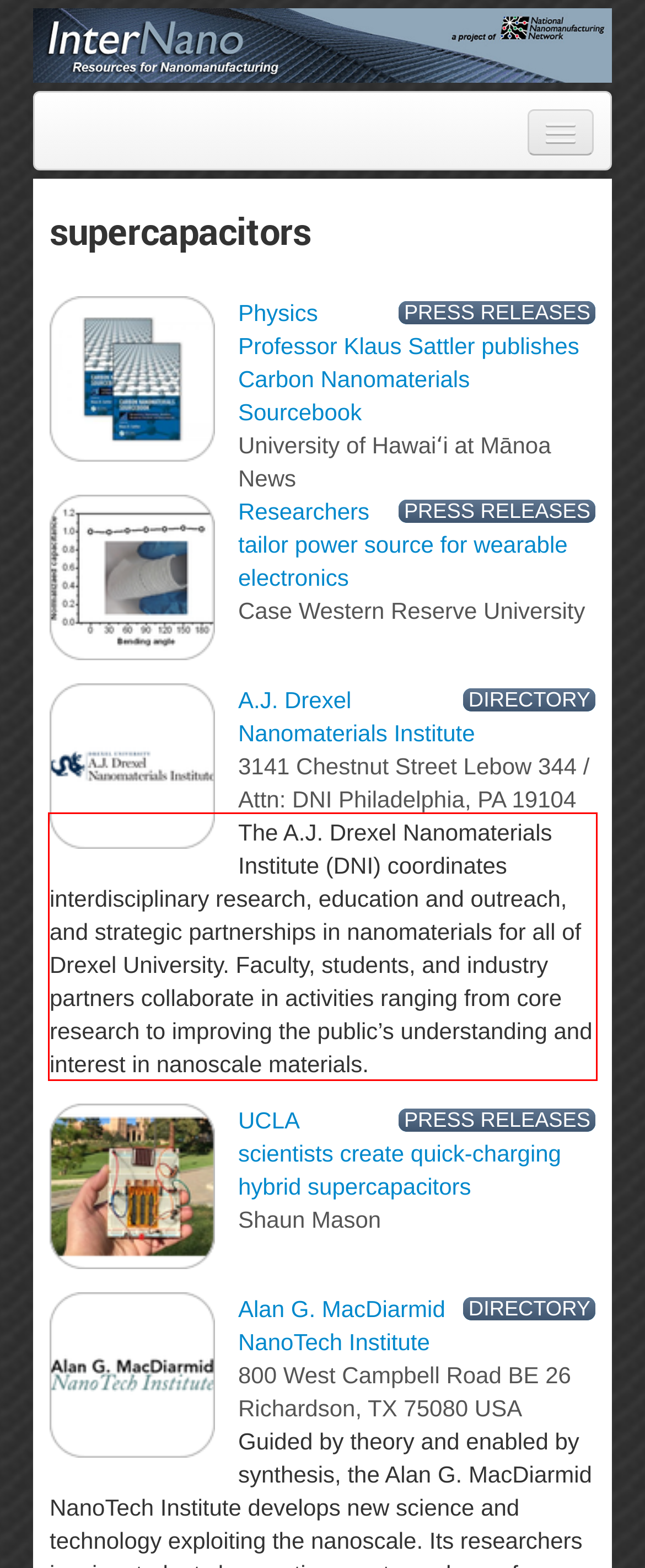Given the screenshot of the webpage, identify the red bounding box, and recognize the text content inside that red bounding box.

The A.J. Drexel Nanomaterials Institute (DNI) coordinates interdisciplinary research, education and outreach, and strategic partnerships in nanomaterials for all of Drexel University. Faculty, students, and industry partners collaborate in activities ranging from core research to improving the public’s understanding and interest in nanoscale materials.